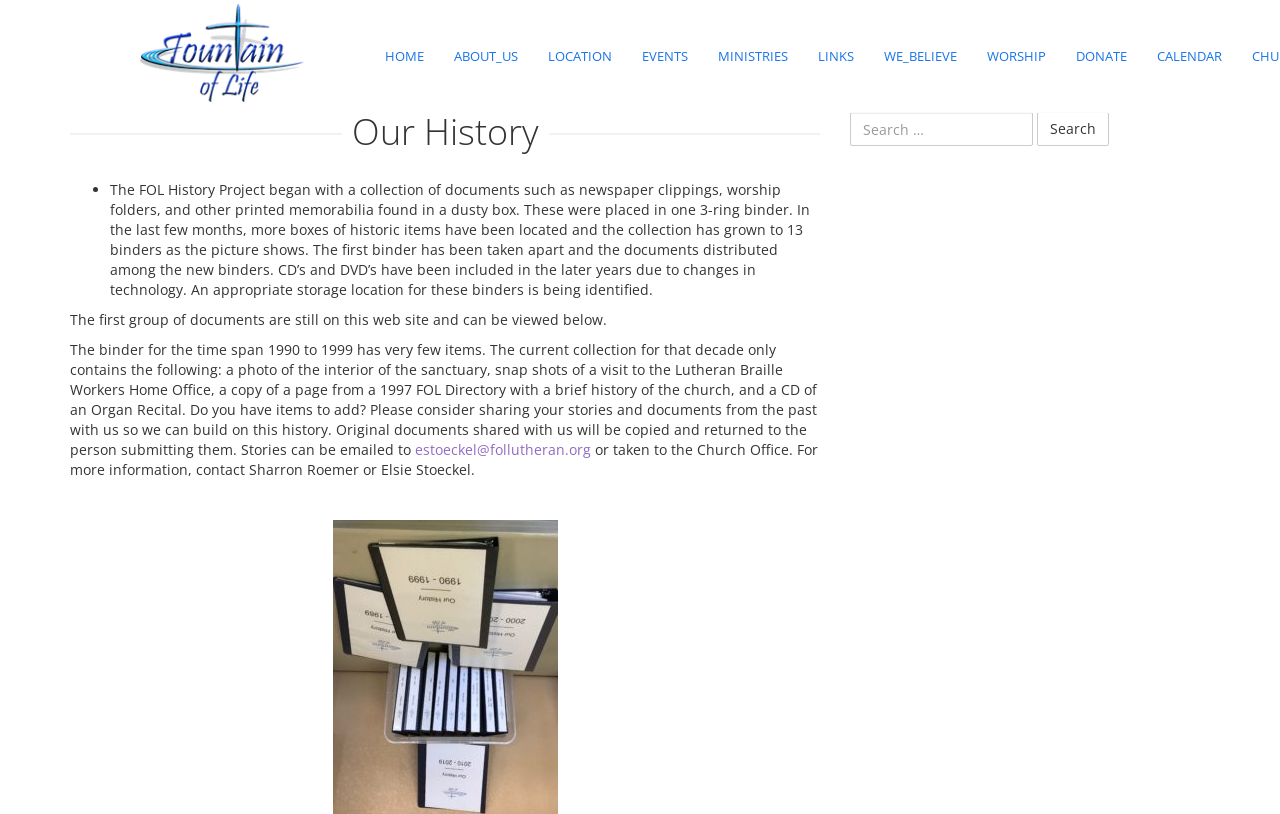How many links are there in the top navigation bar?
Please provide a detailed and thorough answer to the question.

I counted the links in the top navigation bar, which are HOME, ABOUT_US, LOCATION, EVENTS, MINISTRIES, LINKS, WE_BELIEVE, WORSHIP, and DONATE.